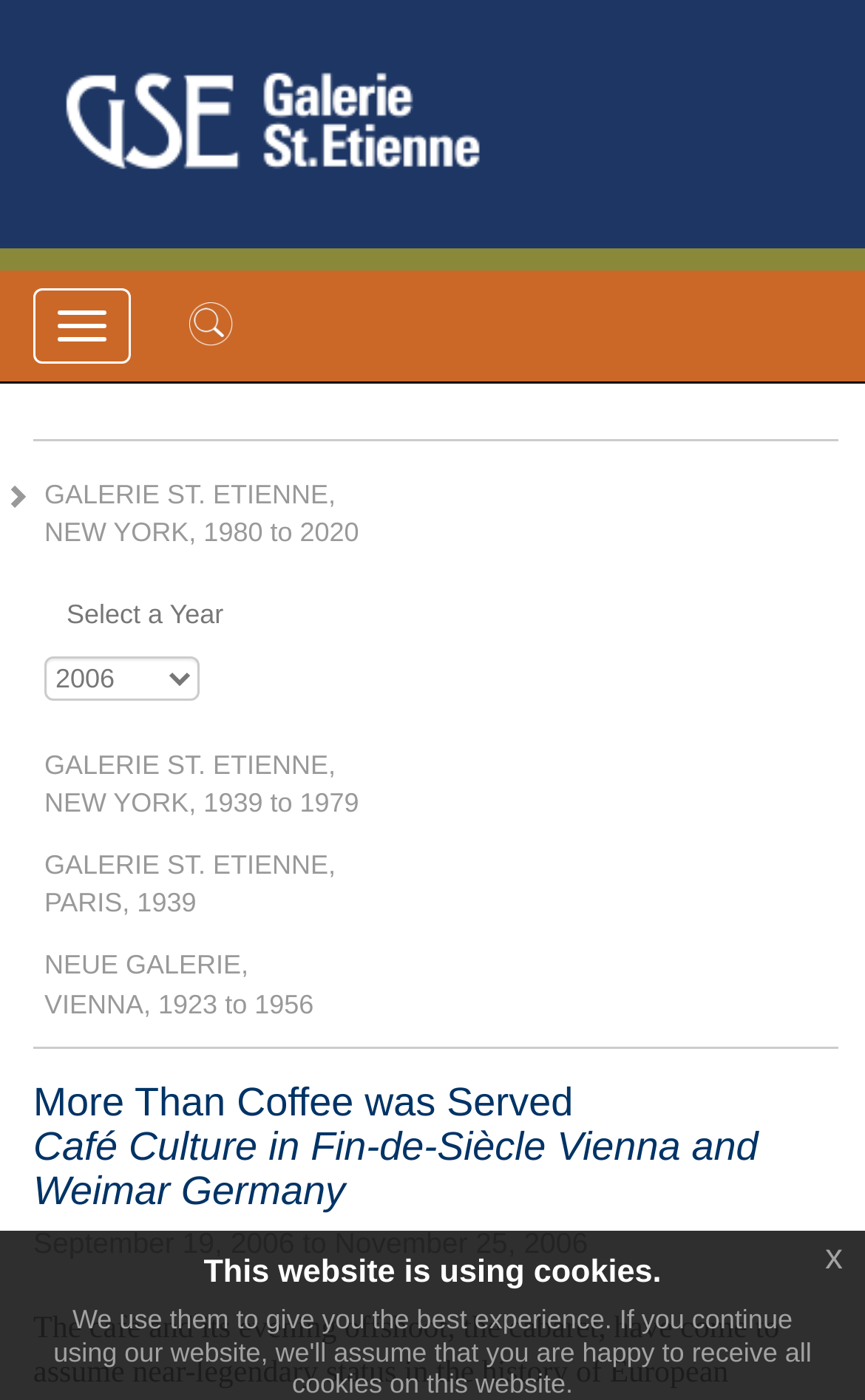Locate the bounding box of the UI element described by: "Home" in the given webpage screenshot.

None